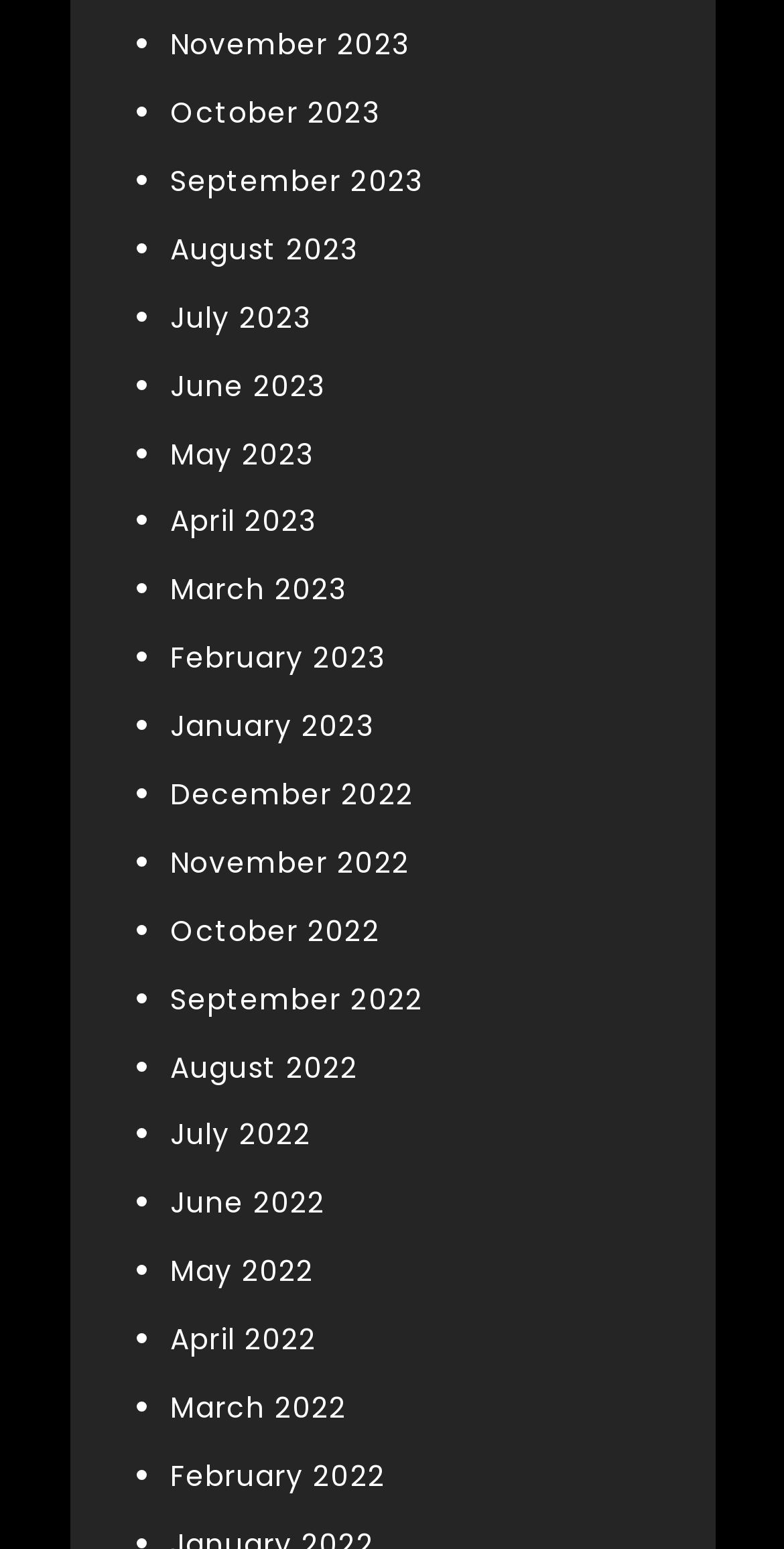Use a single word or phrase to answer the question: 
Are the months listed in chronological order?

Yes